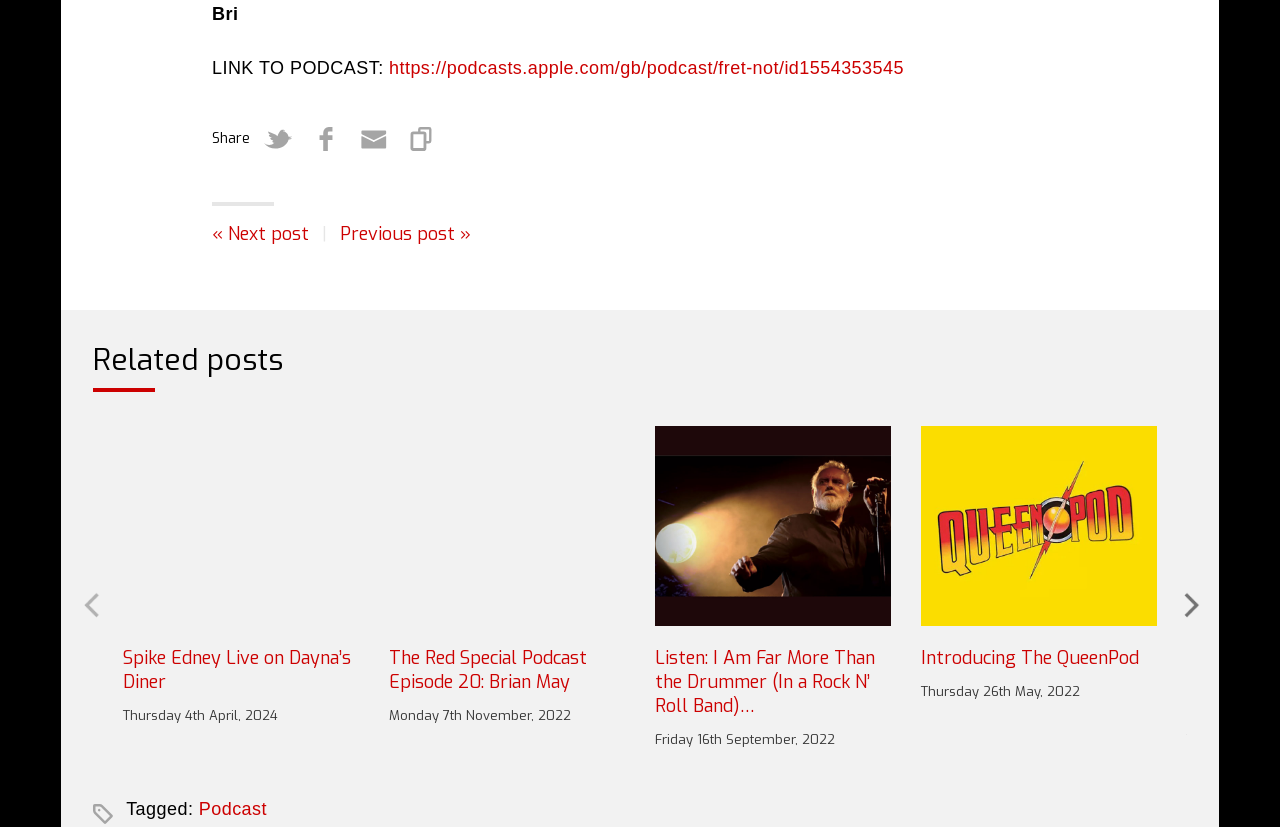Could you specify the bounding box coordinates for the clickable section to complete the following instruction: "Go to previous slide"?

[0.061, 0.707, 0.08, 0.756]